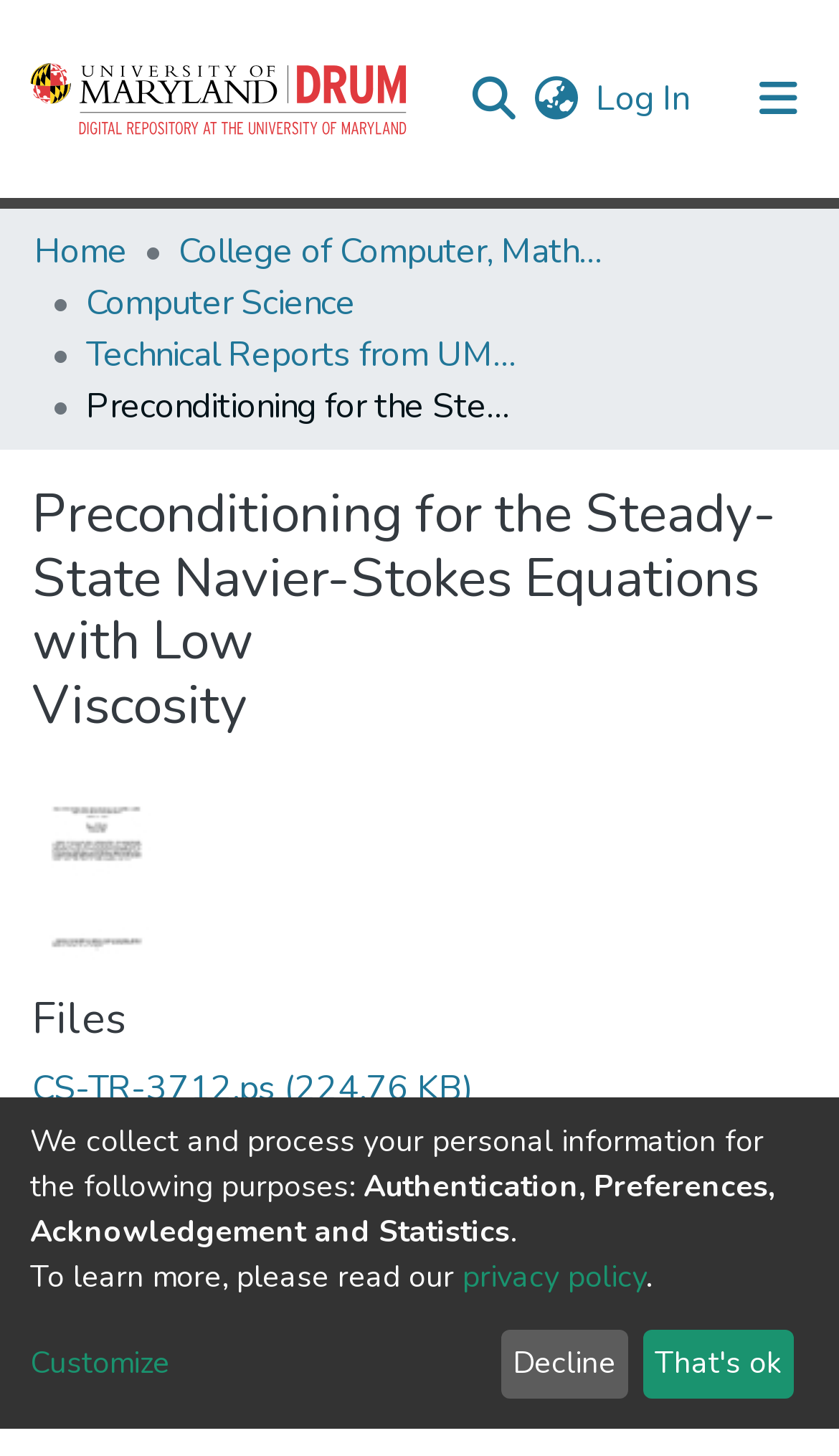Can you specify the bounding box coordinates of the area that needs to be clicked to fulfill the following instruction: "Toggle Navigation"?

None